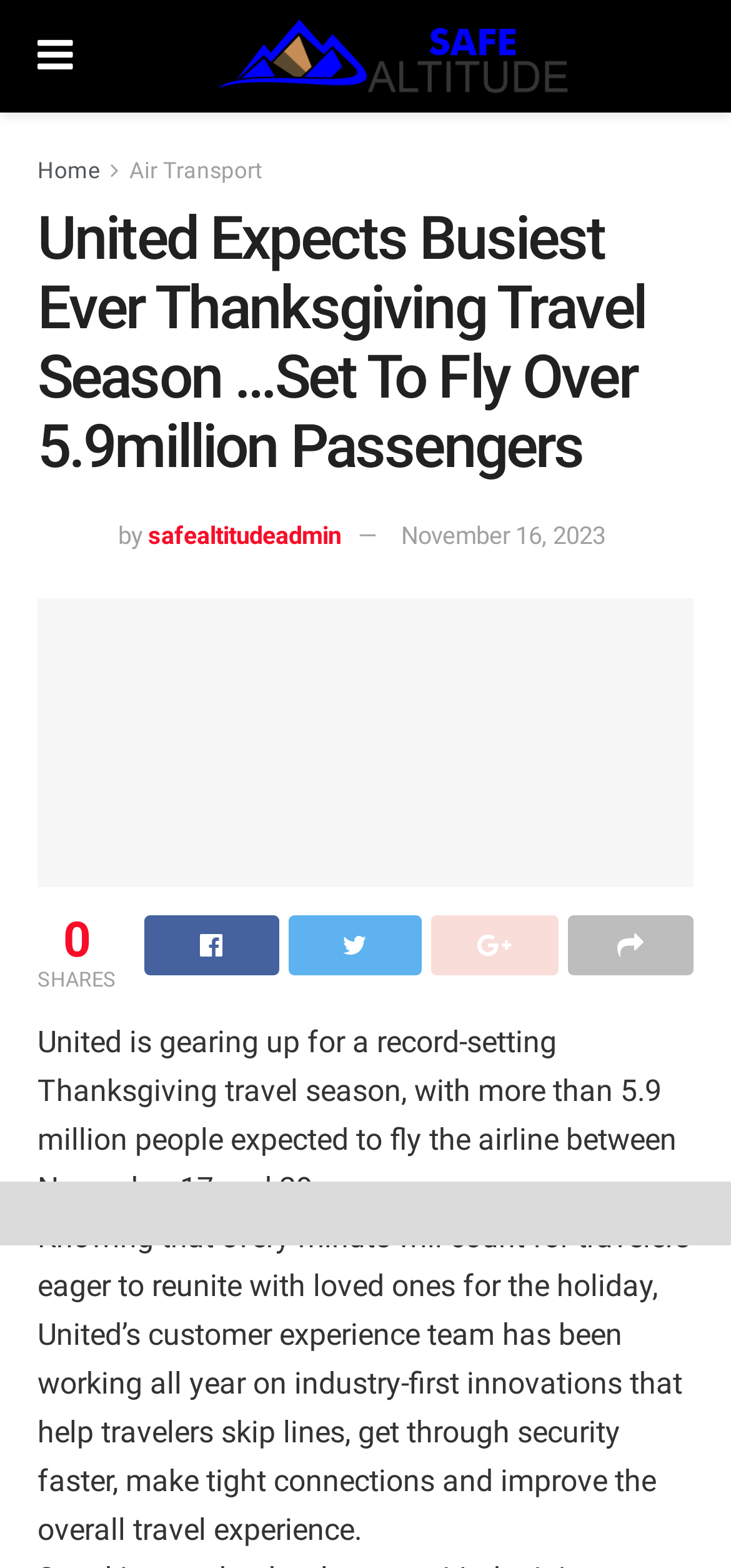Explain the webpage's design and content in an elaborate manner.

The webpage appears to be an article about United Airlines' preparations for a busy Thanksgiving travel season. At the top left of the page, there is a link with a icon, followed by a link to "Safe Altitude" which has an associated image. Below these links, there are navigation links to "Home" and "Air Transport".

The main heading of the article, "United Expects Busiest Ever Thanksgiving Travel Season …Set To Fly Over 5.9million Passengers", is prominently displayed in the top half of the page. To the right of the heading, there is an image and a link to the author, "safealtitudeadmin", along with the date "November 16, 2023".

Below the heading, there is a large image that spans almost the entire width of the page. The image is likely related to the article's content. Underneath the image, there is a link to share the article, accompanied by four social media icons.

The main content of the article is divided into two paragraphs. The first paragraph explains that United Airlines is expecting a record-breaking number of passengers during the Thanksgiving travel season, with over 5.9 million people expected to fly with the airline. The second paragraph discusses the airline's efforts to improve the travel experience, including industry-first innovations to help travelers skip lines, get through security faster, and make tight connections.

At the very bottom of the page, there is a horizontal link that spans the entire width of the page, but its purpose is unclear.